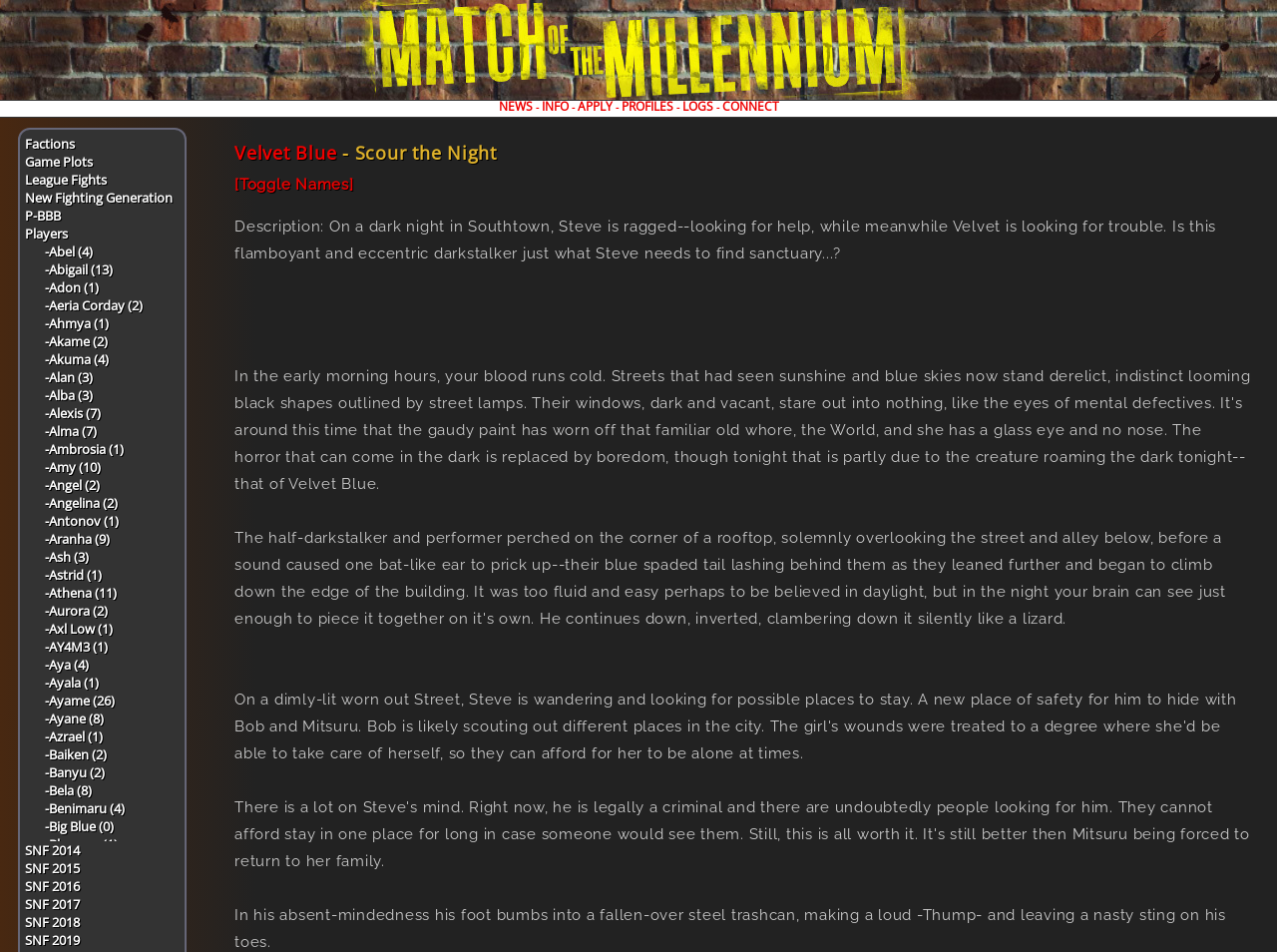How many years of SNF are listed?
Based on the image, give a concise answer in the form of a single word or short phrase.

6